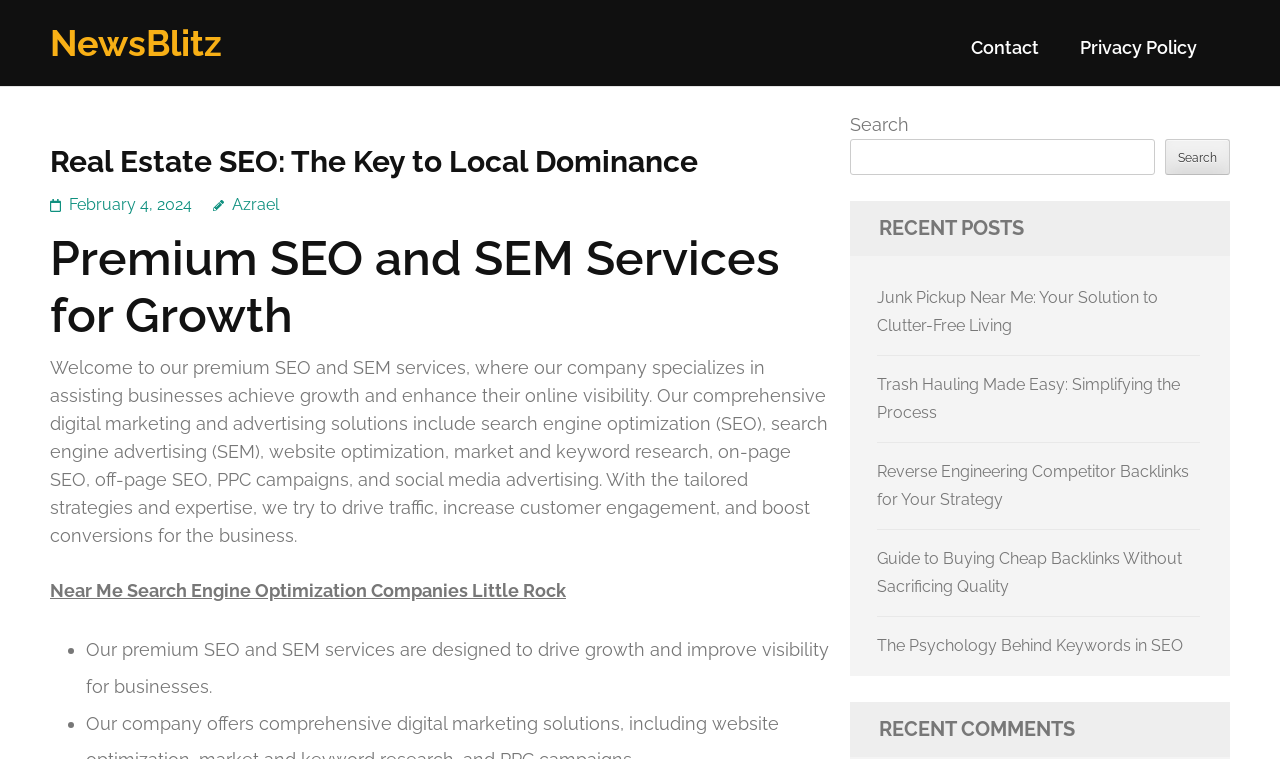Refer to the image and answer the question with as much detail as possible: What is the author of the article 'Real Estate SEO: The Key to Local Dominance'?

The link 'Azrael' is located next to the date 'February 4, 2024', which suggests that Azrael is the author of the article 'Real Estate SEO: The Key to Local Dominance'.